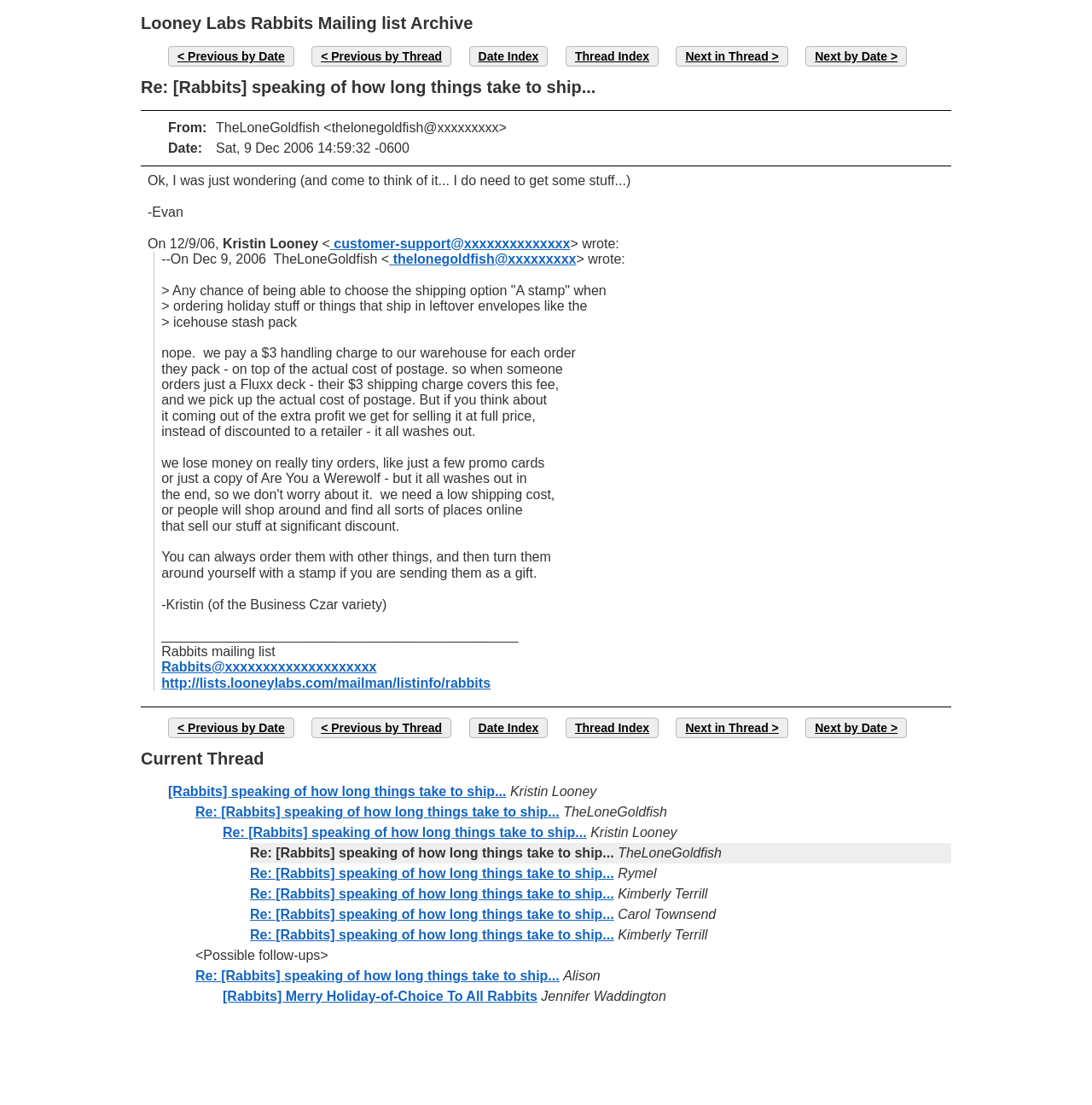Please identify the bounding box coordinates of the element I should click to complete this instruction: 'Reply to the current thread'. The coordinates should be given as four float numbers between 0 and 1, like this: [left, top, right, bottom].

[0.179, 0.728, 0.512, 0.742]